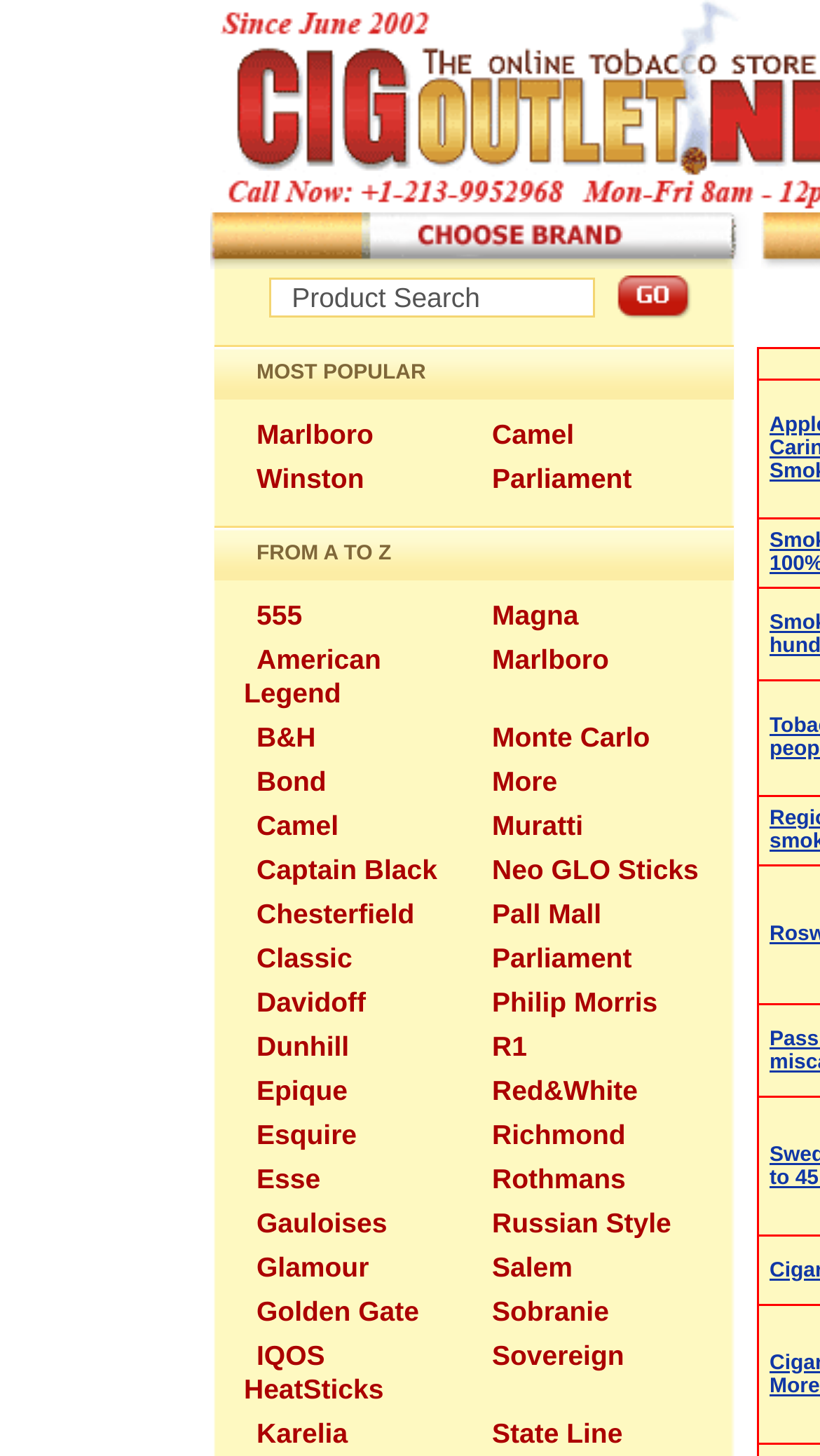Please identify the bounding box coordinates of the element that needs to be clicked to perform the following instruction: "Click on the Go button".

[0.75, 0.189, 0.842, 0.22]